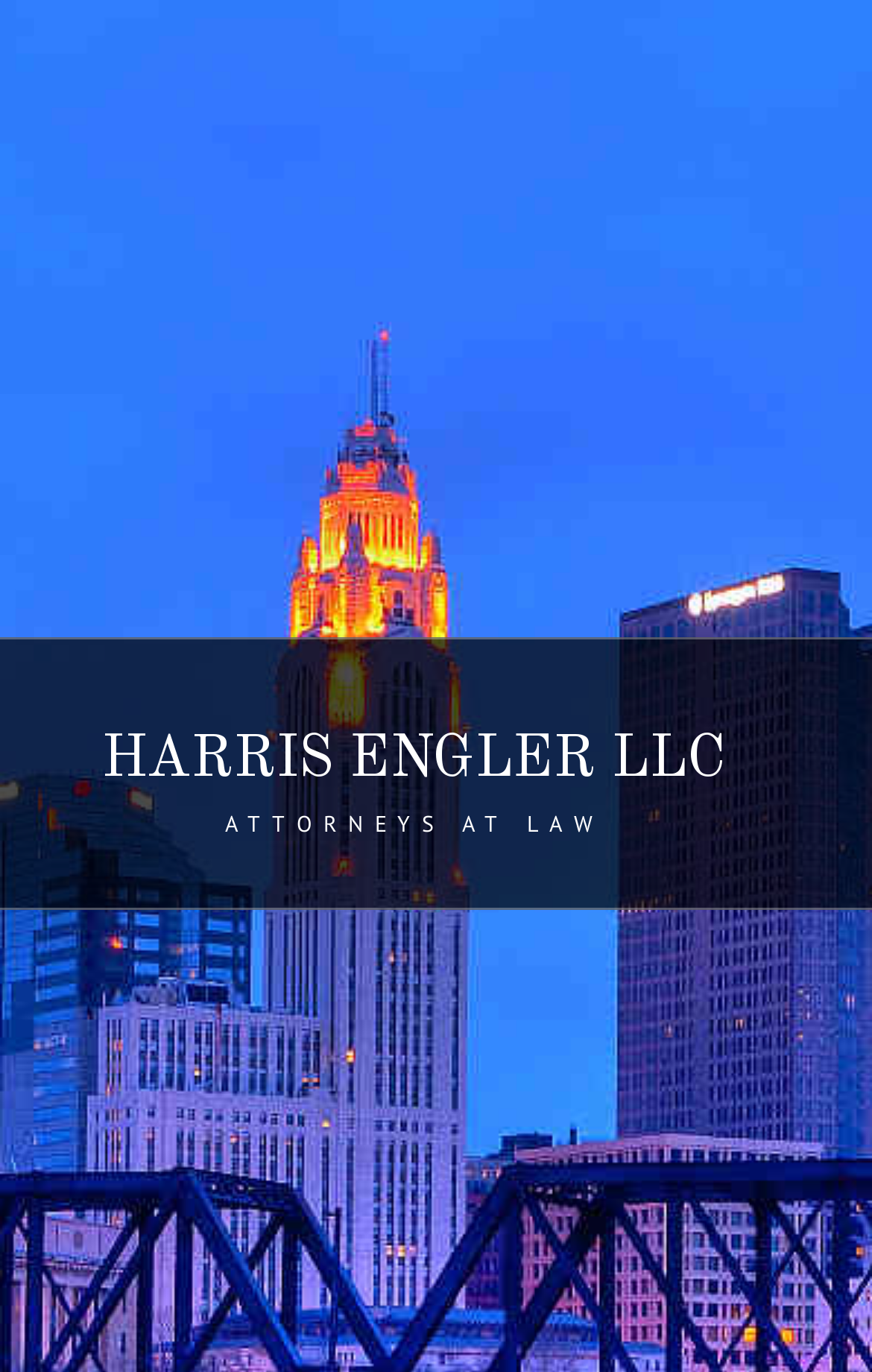From the screenshot, find the bounding box of the UI element matching this description: "HARRIS ENGLER LLC". Supply the bounding box coordinates in the form [left, top, right, bottom], each a float between 0 and 1.

[0.002, 0.522, 0.948, 0.587]